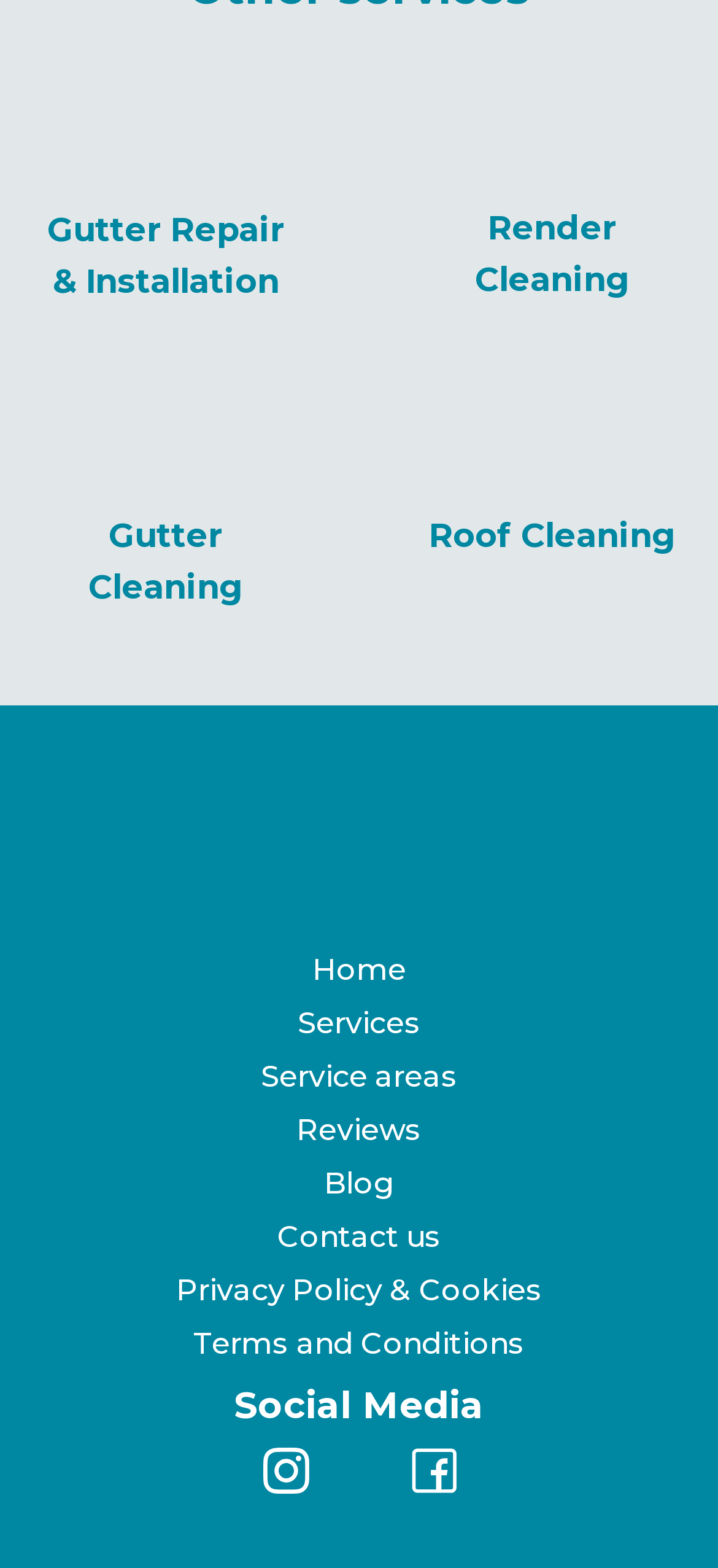Given the following UI element description: "Terms and Conditions", find the bounding box coordinates in the webpage screenshot.

[0.269, 0.846, 0.731, 0.868]